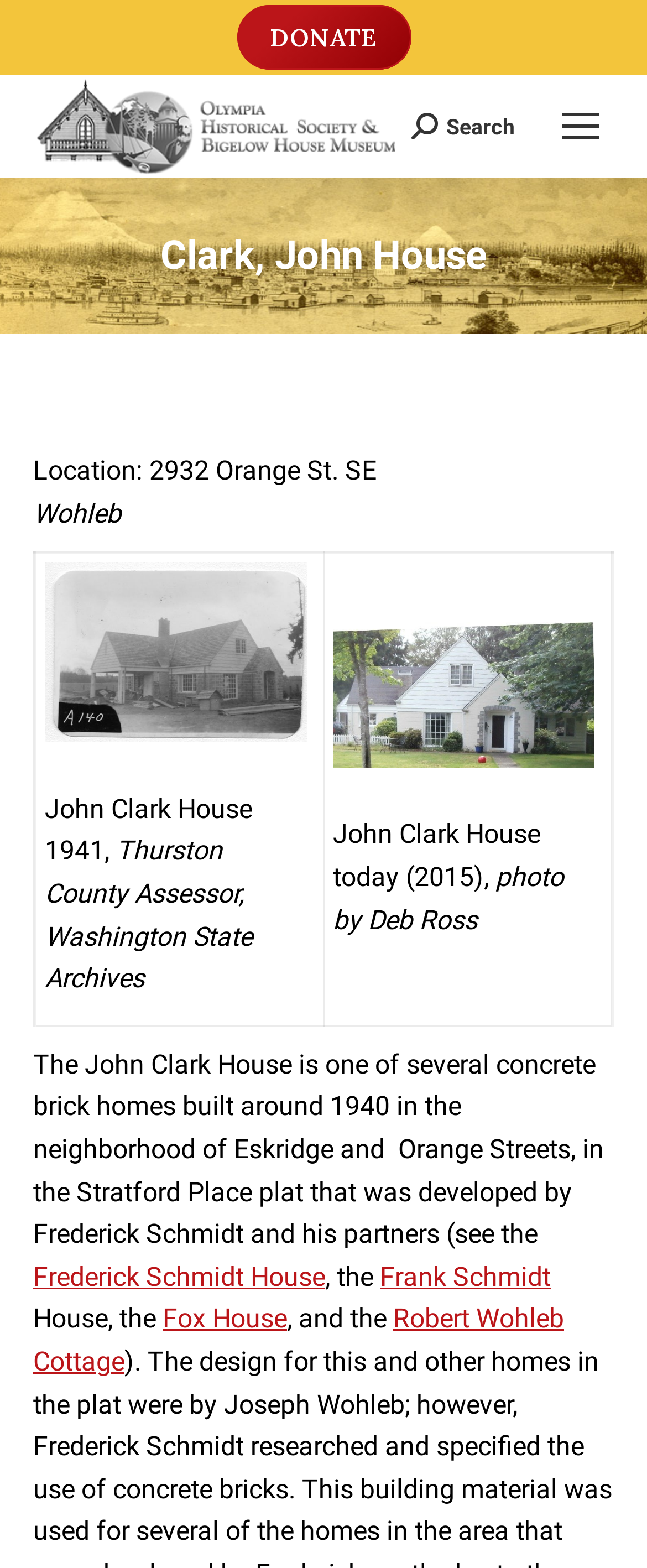From the webpage screenshot, identify the region described by DONATE. Provide the bounding box coordinates as (top-left x, top-left y, bottom-right x, bottom-right y), with each value being a floating point number between 0 and 1.

[0.365, 0.003, 0.635, 0.044]